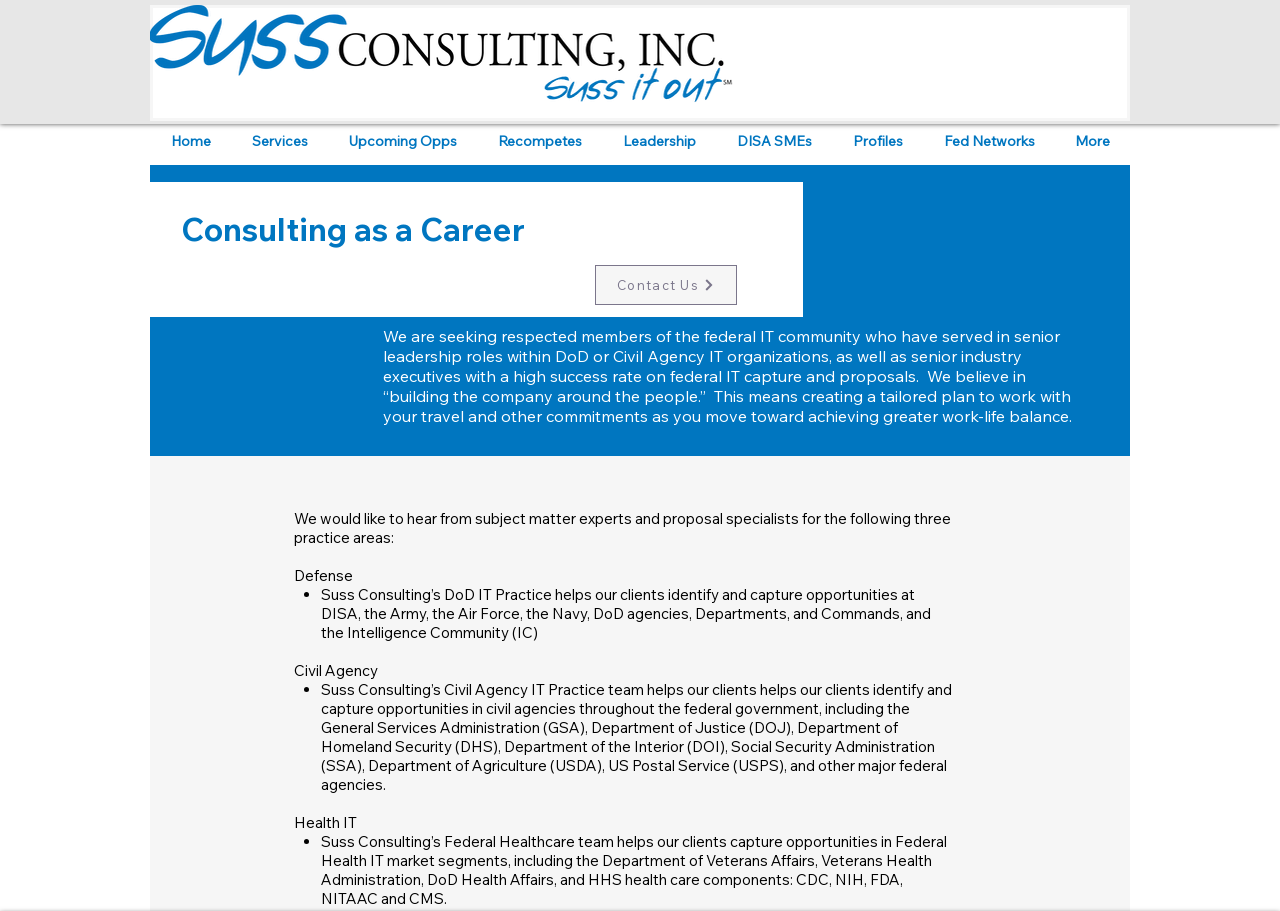Locate the bounding box coordinates of the element I should click to achieve the following instruction: "Click the 'Contact Us' link".

[0.465, 0.291, 0.576, 0.335]